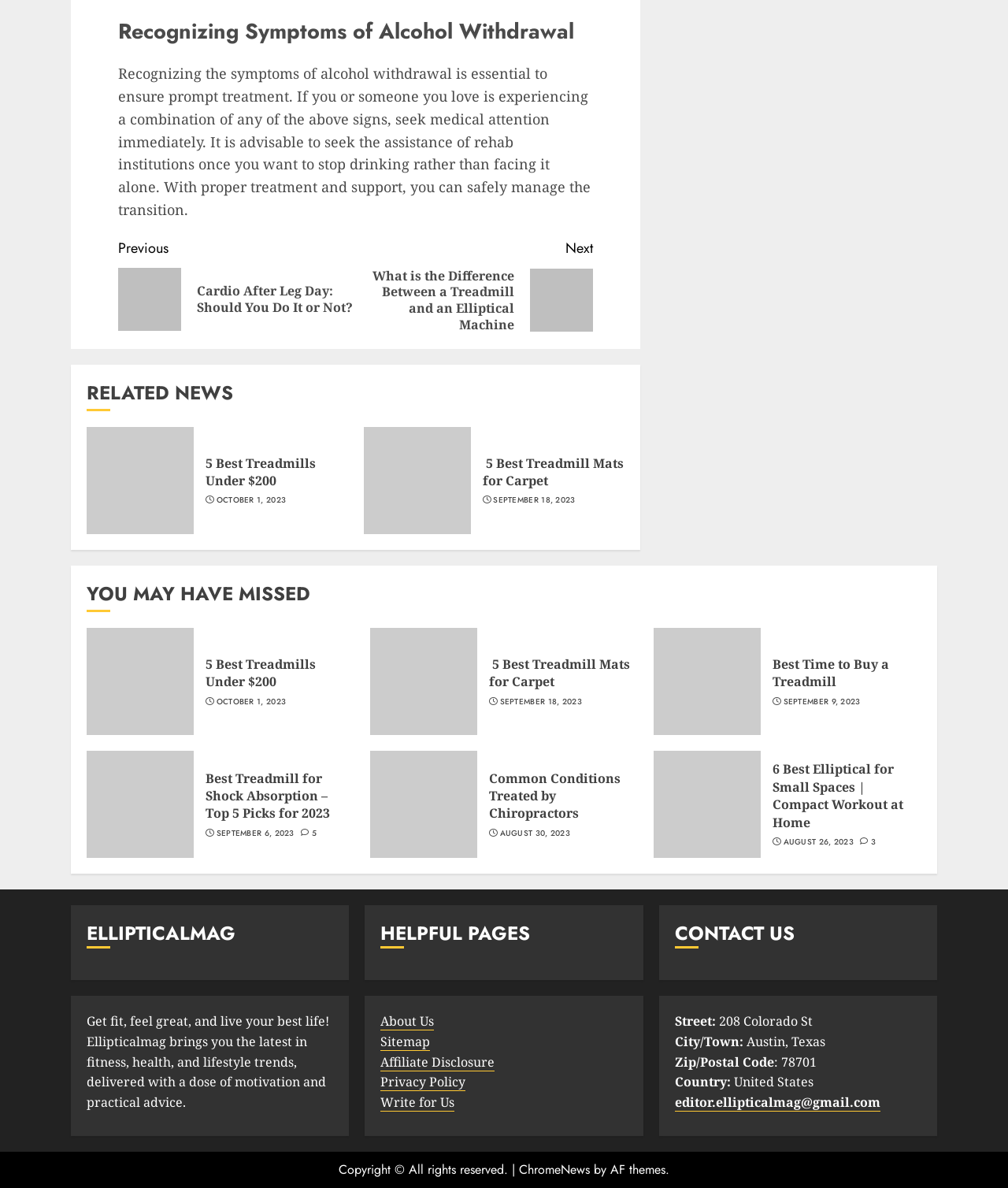Specify the bounding box coordinates of the element's region that should be clicked to achieve the following instruction: "Visit 'About Us'". The bounding box coordinates consist of four float numbers between 0 and 1, in the format [left, top, right, bottom].

[0.378, 0.852, 0.431, 0.868]